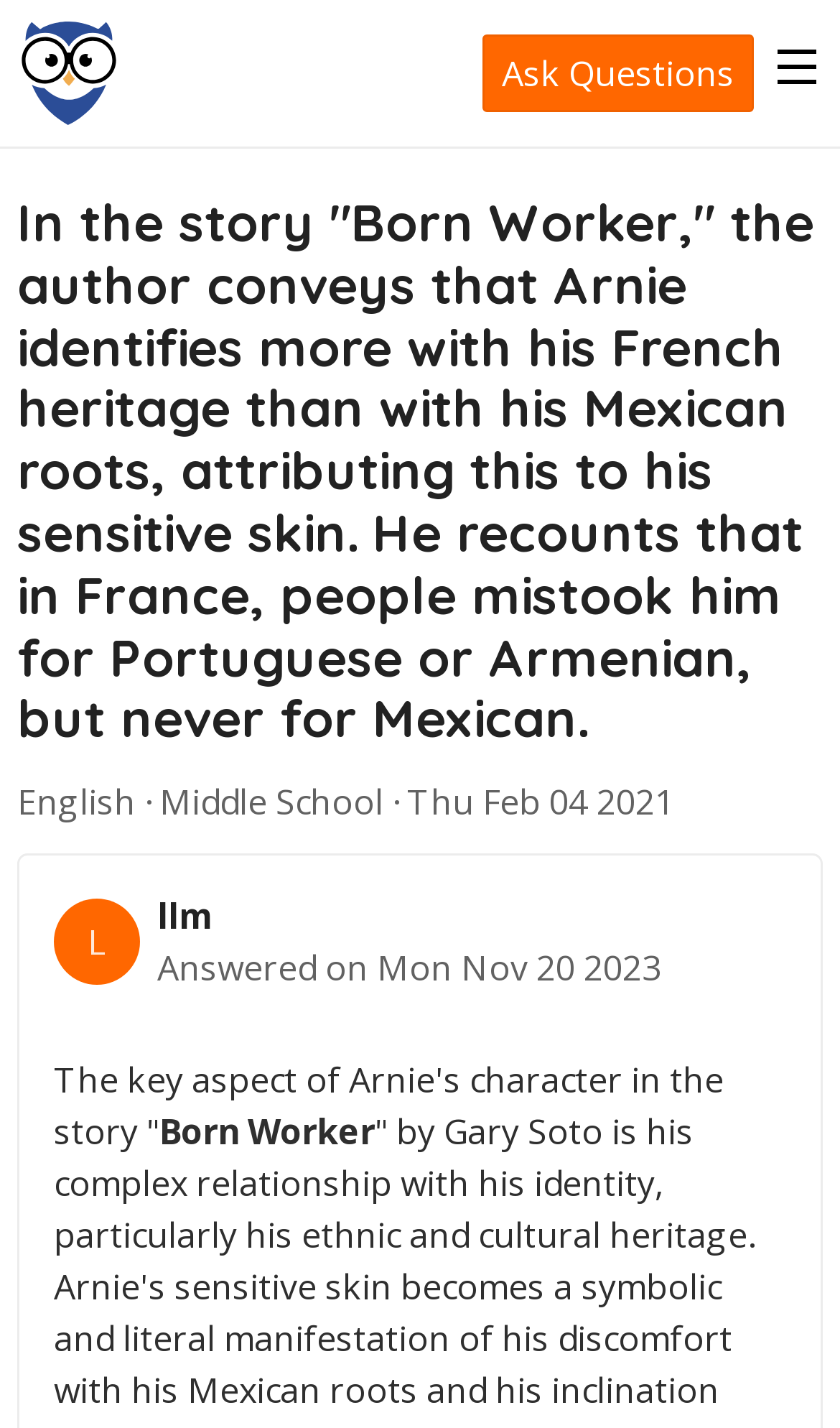Generate a comprehensive description of the webpage content.

The webpage is titled "QuestionOwl" and features a prominent link with the same name at the top left corner, accompanied by a small image. To the right of this, there is a link labeled "Ask Questions". At the top right corner, there is another link with an image, but no text.

Below the top section, there is a heading that summarizes a story about a character named Arnie, who identifies more with his French heritage than his Mexican roots. This heading spans almost the entire width of the page.

Underneath the heading, there are several links and text elements arranged horizontally. From left to right, there is a link labeled "English", followed by a separator, then a link labeled "Middle School", another separator, and finally a text element displaying the date "Thu Feb 04 2021".

Below this section, there are two more links, one with an image and another labeled "llm". To the right of these links, there is a text element that says "Answered on", followed by a time element displaying the date "Mon Nov 20 2023".

At the bottom of the page, there are two more text elements. The first one starts with "The key aspect of Arnie's character in the story" and spans about three-quarters of the page width. The second text element is shorter and displays the title "Born Worker".